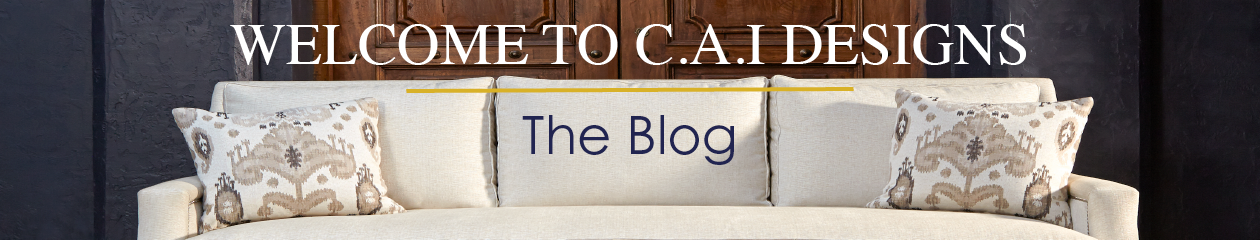Explain the image in a detailed way.

The image featured prominently at the top of the C.A.I. Designs blog showcases a stylish, elegantly designed sofa adorned with decorative pillows that highlight intricate patterns. Above the sofa, bold text reads, "WELCOME TO C.A.I DESIGNS," signifying an inviting introduction to the content of the blog. Below this greeting, a yellow line emphasizes the phrase "The Blog," making it stand out visually. The backdrop features rich, dark wood that adds depth and contrast to the light-colored upholstery, creating a warm and inviting atmosphere. This aesthetic reflects the sophisticated and artistic essence of C.A.I. Designs, inviting readers to explore the creativity and inspiration offered in the blog.